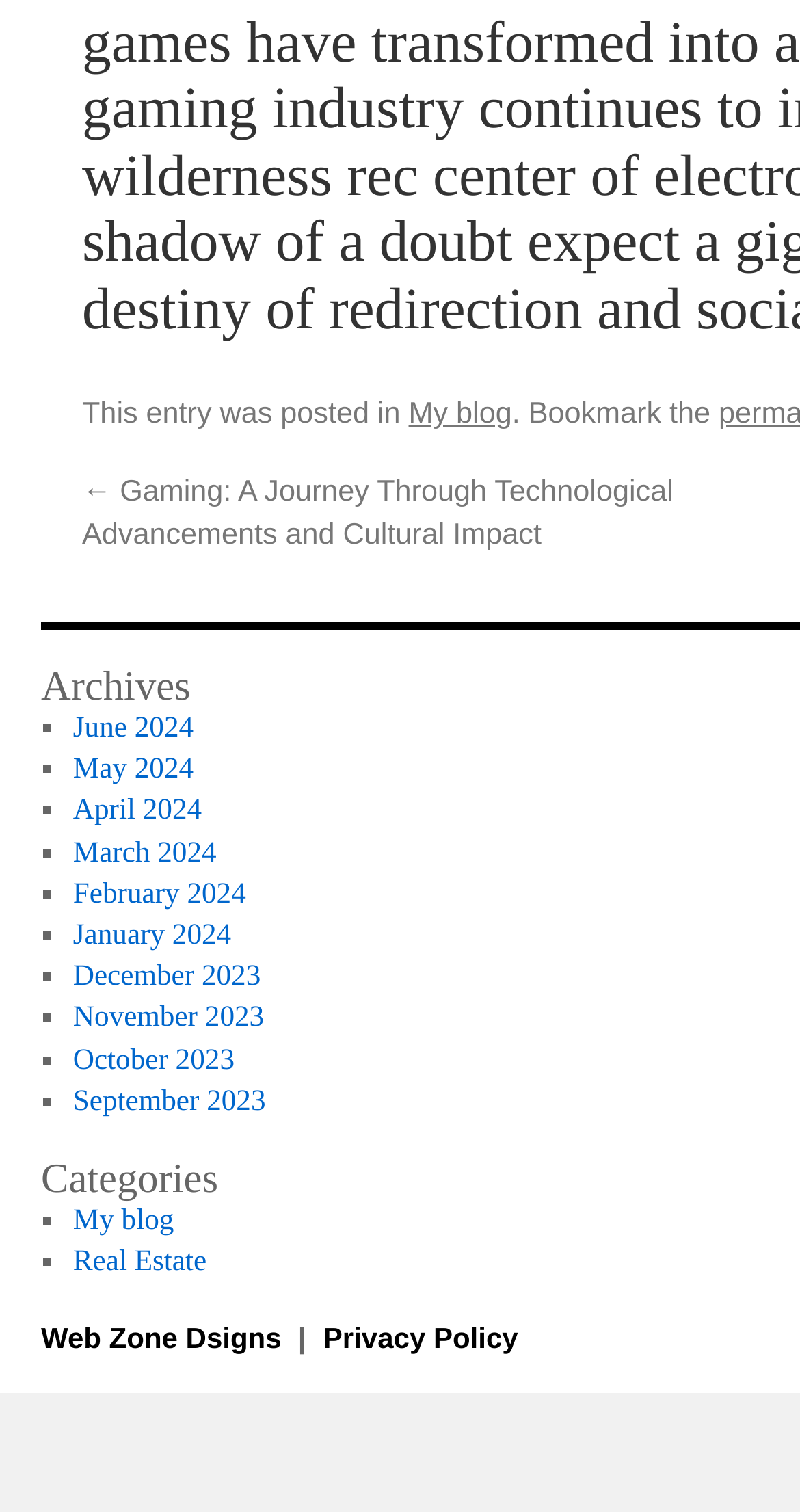How many categories are listed on the webpage?
Refer to the image and provide a thorough answer to the question.

There are two categories listed on the webpage, namely 'Archives' and 'Categories', which can be identified by the heading elements with these texts.